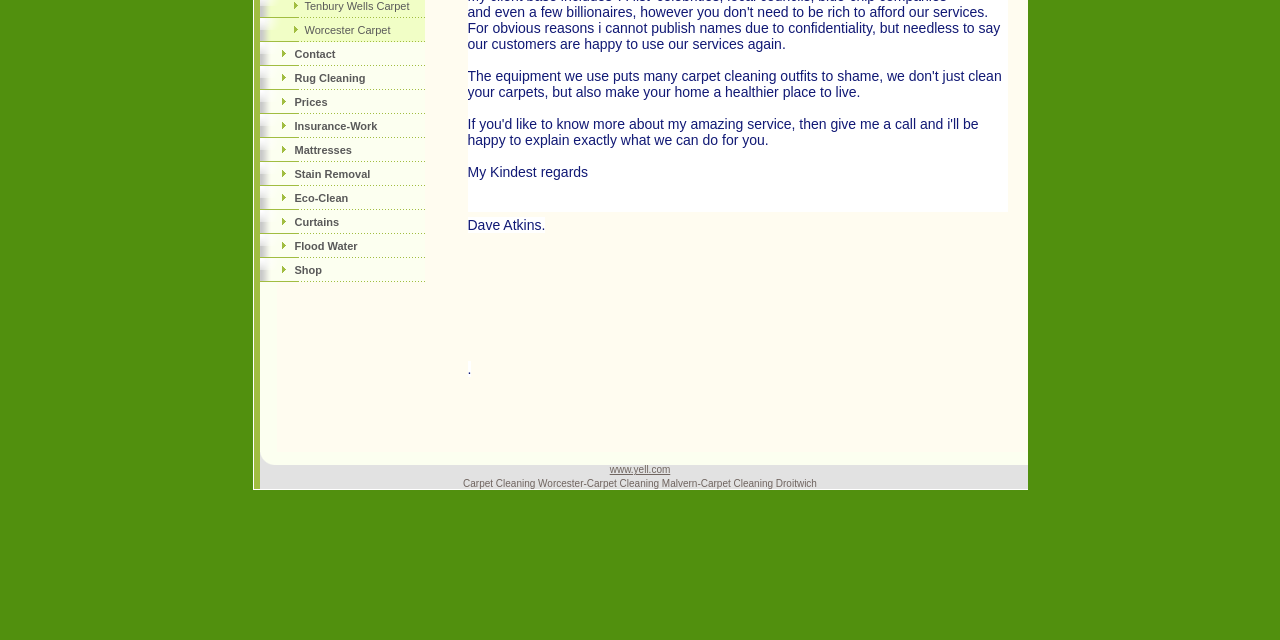Provide the bounding box coordinates of the UI element this sentence describes: "Rug Cleaning".

[0.203, 0.103, 0.332, 0.141]